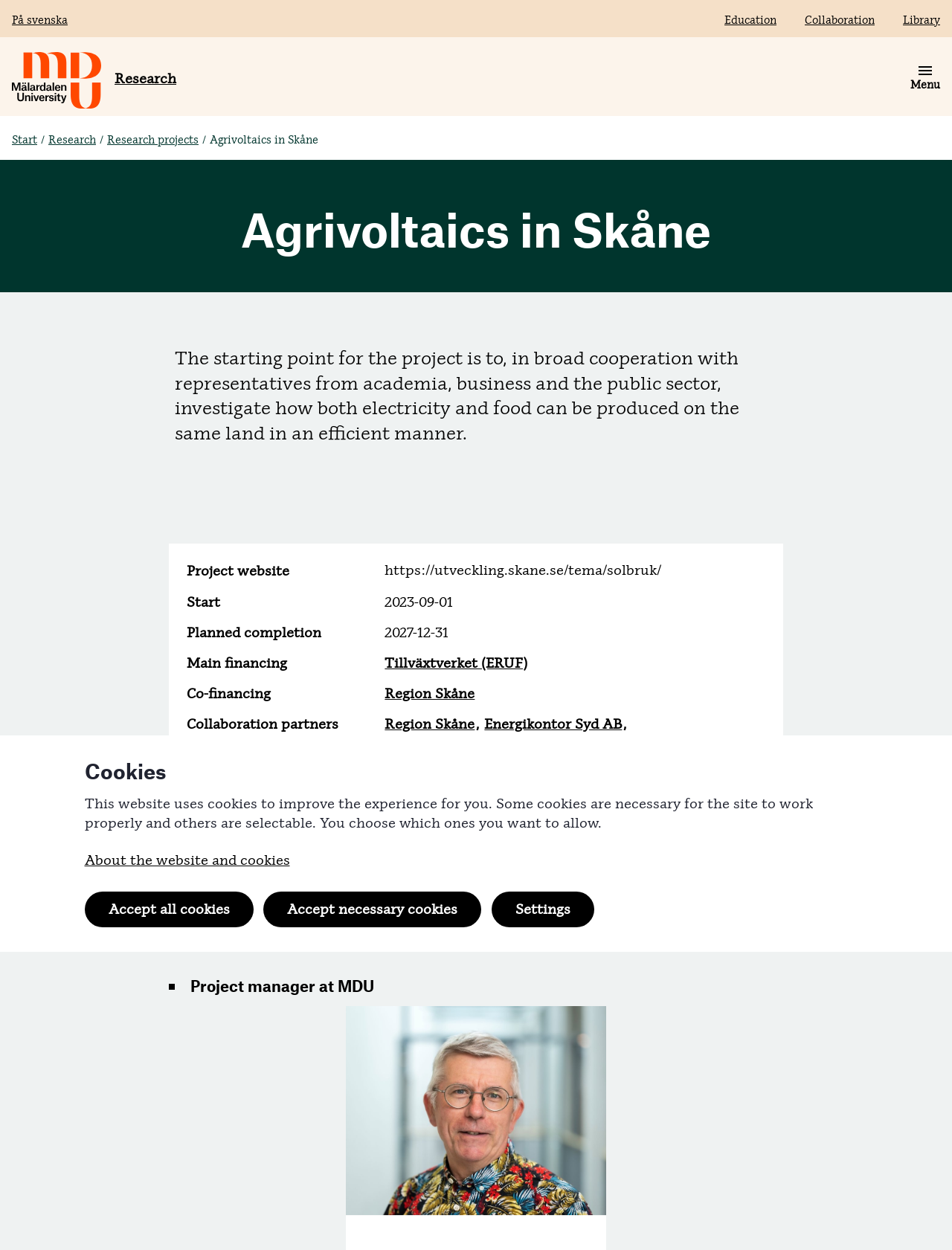Please study the image and answer the question comprehensively:
What is the main financing source of the project?

The main financing source of the project is mentioned in the section 'Main financing' as 'Tillväxtverket (ERUF)', which is a link on the webpage.